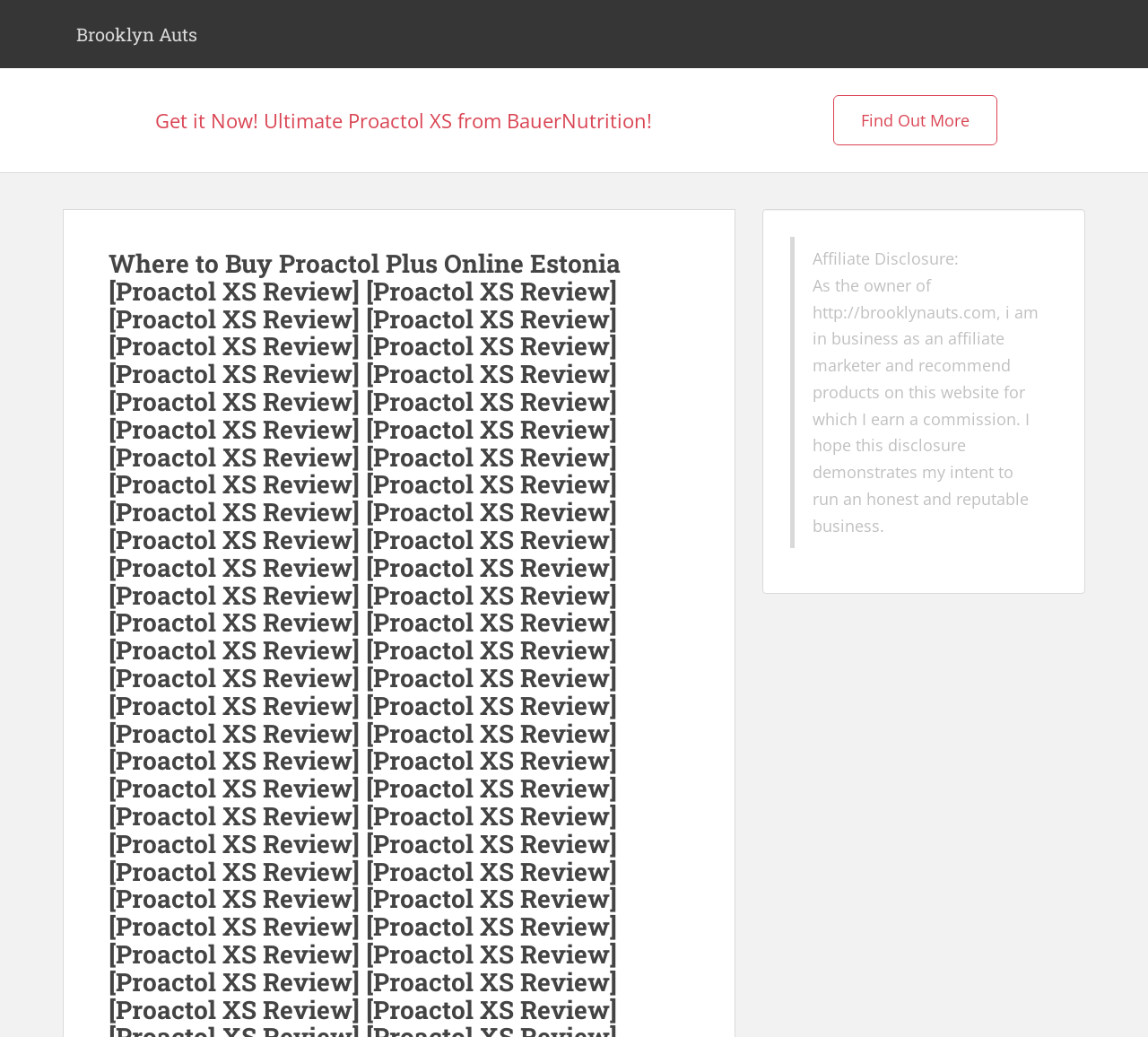Write a detailed summary of the webpage, including text, images, and layout.

The webpage is about buying Proactol Plus online in Estonia. At the top, there is a link to "Brooklyn Auts" on the left side. Below it, there is a prominent call-to-action button "Get it Now! Ultimate Proactol XS from BauerNutrition!" that takes up a significant portion of the page width. To the right of this button, there is a "Find Out More" text. 

On the lower half of the page, there is a complementary section that occupies most of the page width. Within this section, there is a blockquote that contains an affiliate disclosure statement. The statement, which is divided into two paragraphs, explains that the owner of the website http://brooklynauts.com is an affiliate marketer and earns a commission from recommended products.